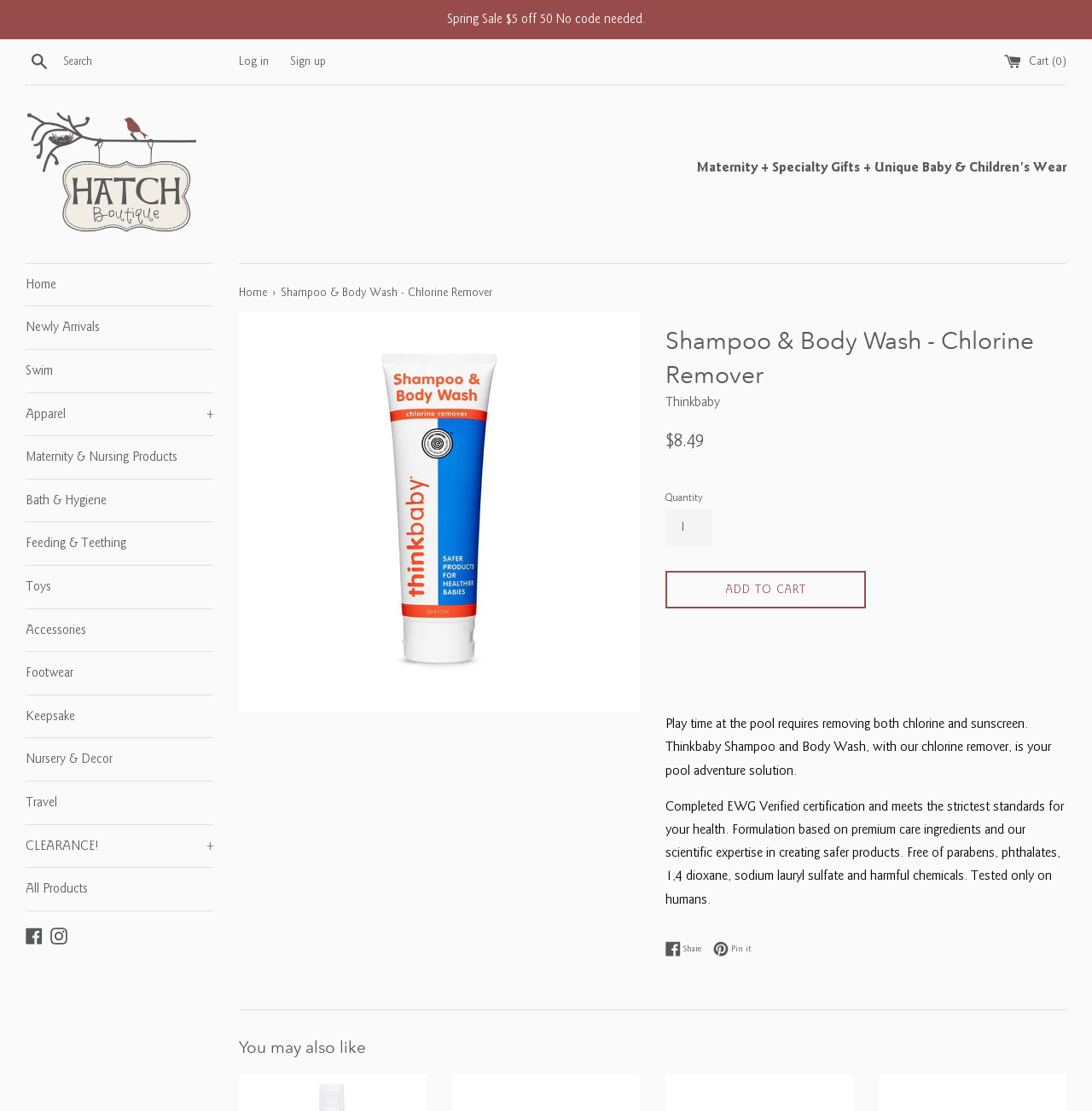Locate the bounding box coordinates of the area that needs to be clicked to fulfill the following instruction: "Read the Privacy Policy". The coordinates should be in the format of four float numbers between 0 and 1, namely [left, top, right, bottom].

None